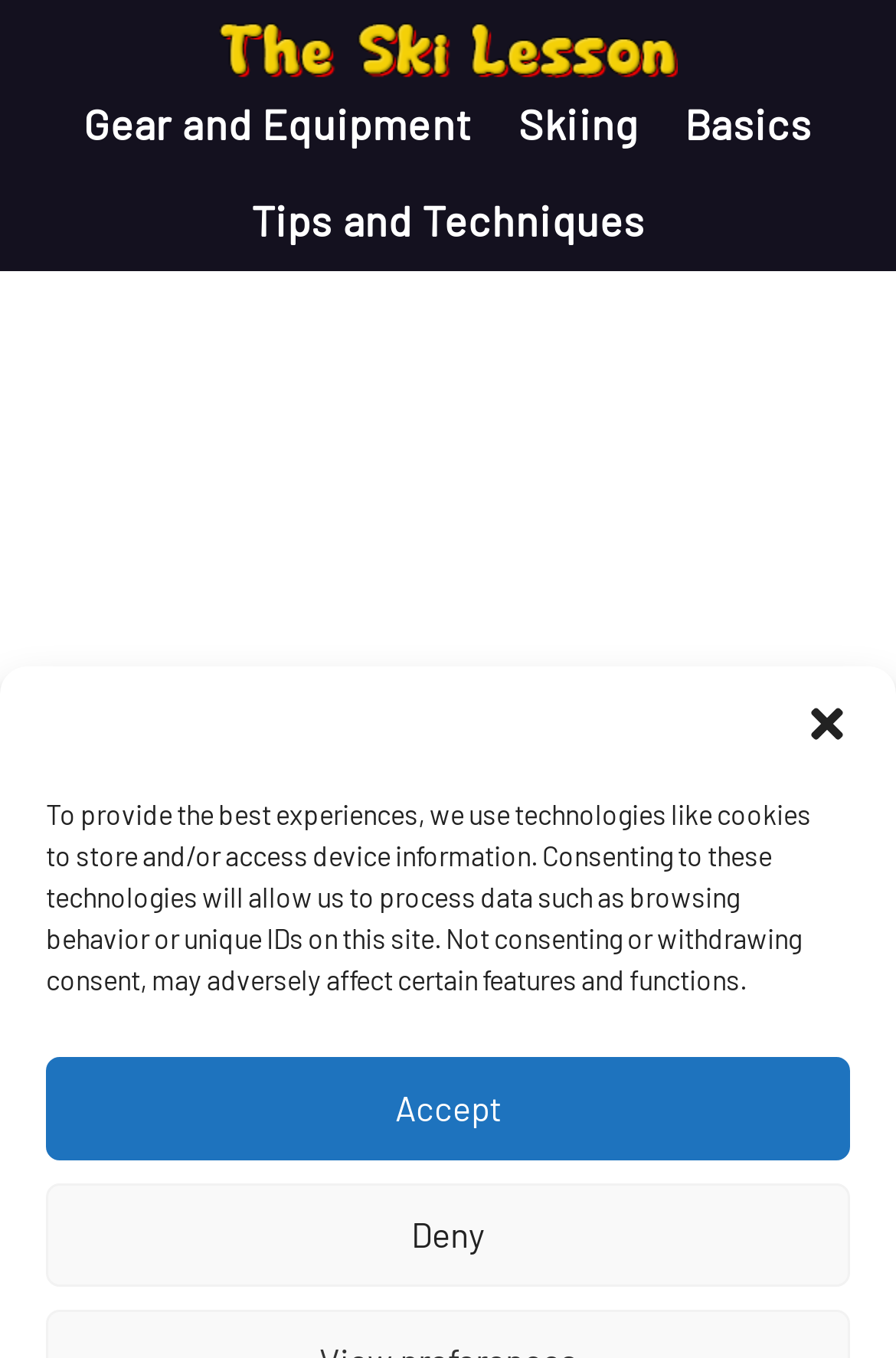Provide a thorough summary of the webpage.

The webpage is about discovering hidden gems in Breckenridge, Colorado, beyond its renowned ski slopes. At the top right corner, there is a "Close dialog" button. Below it, there is a notification about the use of cookies and technologies to store and access device information, with "Accept" and "Deny" buttons at the bottom.

On the top left, there is a header menu with links to "Gear and Equipment", "Skiing", "Basics", and "Tips and Techniques". Below the header menu, there is a prominent link to "The Ski Lesson" accompanied by an image of the same name.

In the middle of the page, there is a large advertisement iframe that spans the entire width of the page. Above the advertisement, there is a breadcrumbs navigation menu that shows the page's hierarchy, with links to "Home", "Skiing Lifestyle and Culture", and "Après Ski Activities", and a static text "What To Do In Breckenridge Besides Ski? Discover These Hidden Gems" at the end.

At the very bottom of the page, there is a horizontal separator line.